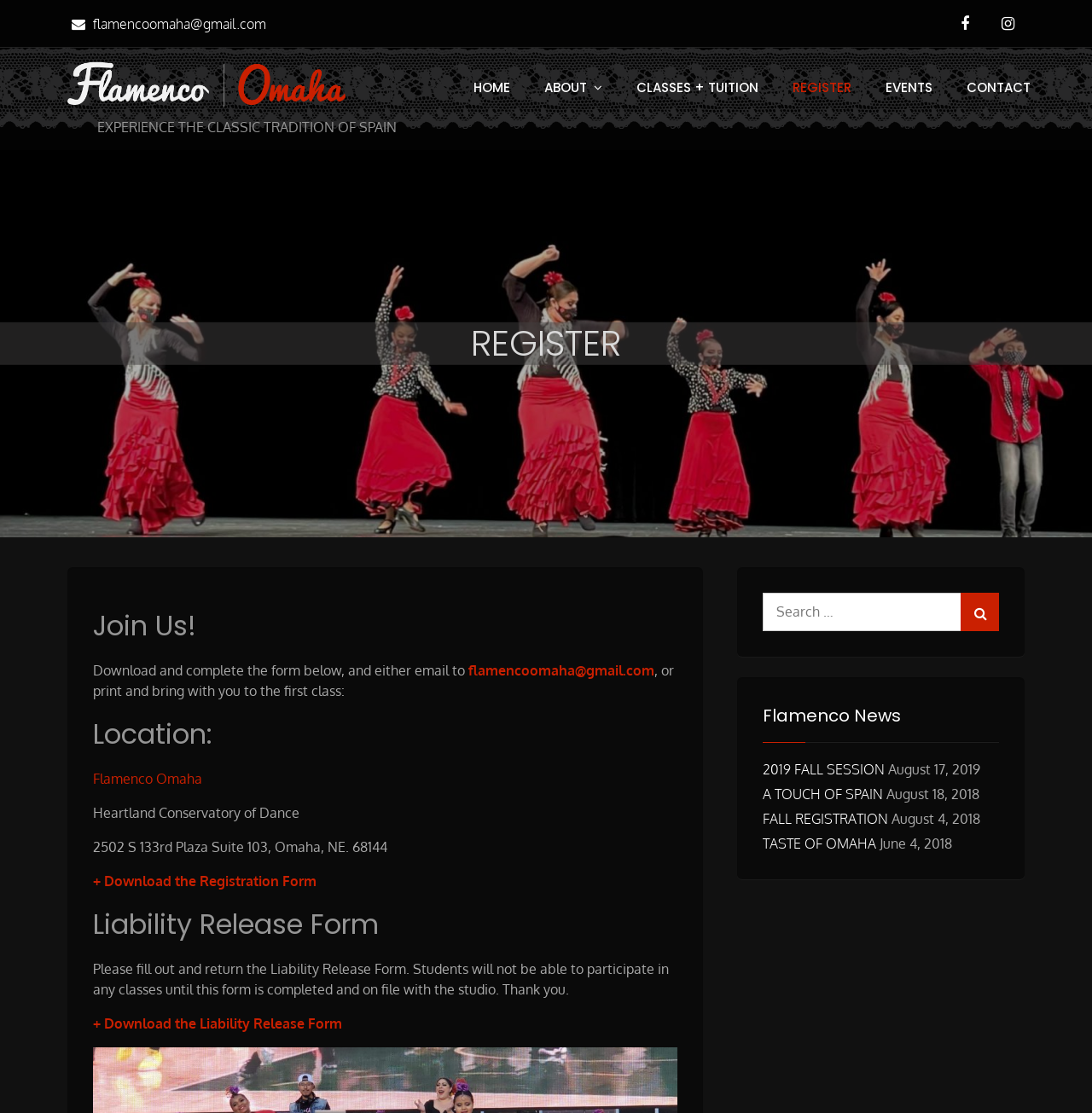What is the name of the first class mentioned on the page?
Based on the image, give a one-word or short phrase answer.

HOME